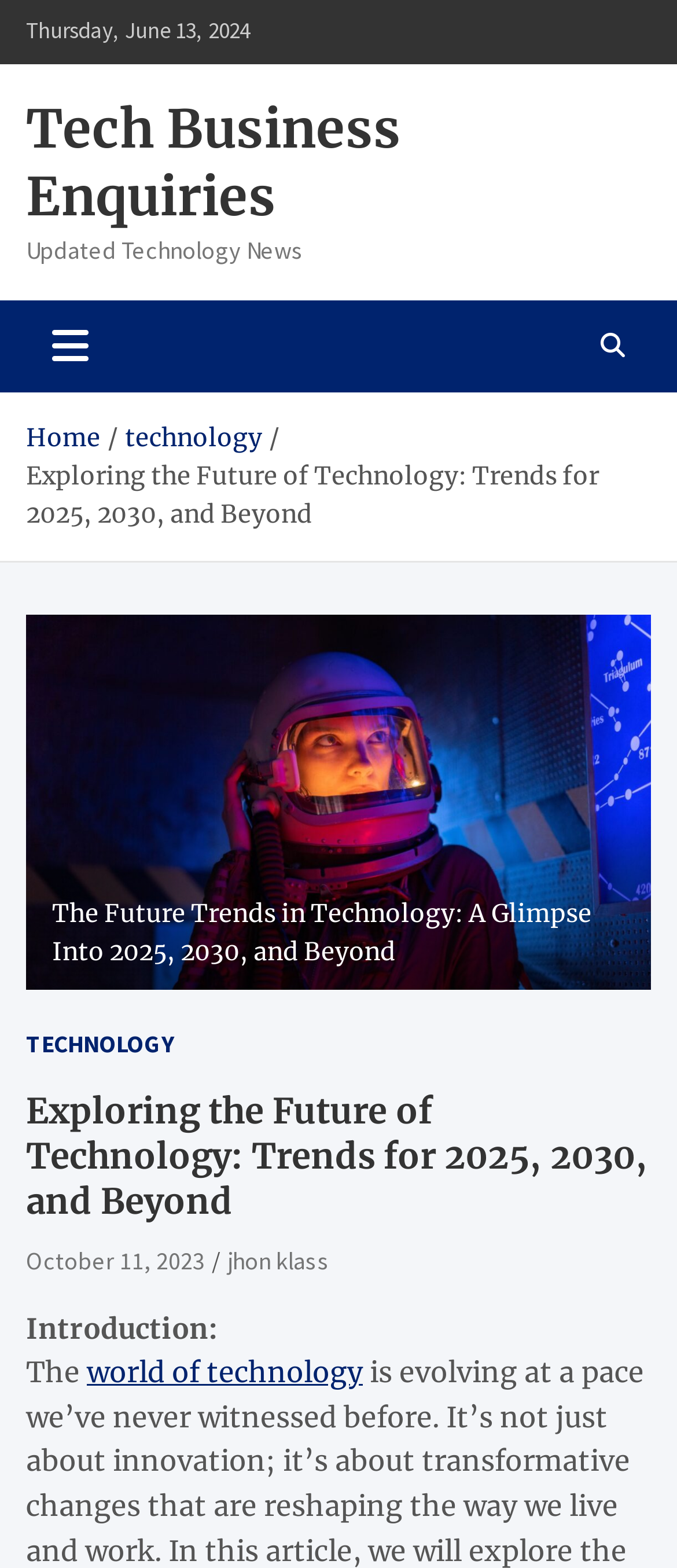Find and indicate the bounding box coordinates of the region you should select to follow the given instruction: "Read the article about technology trends".

[0.038, 0.695, 0.962, 0.781]